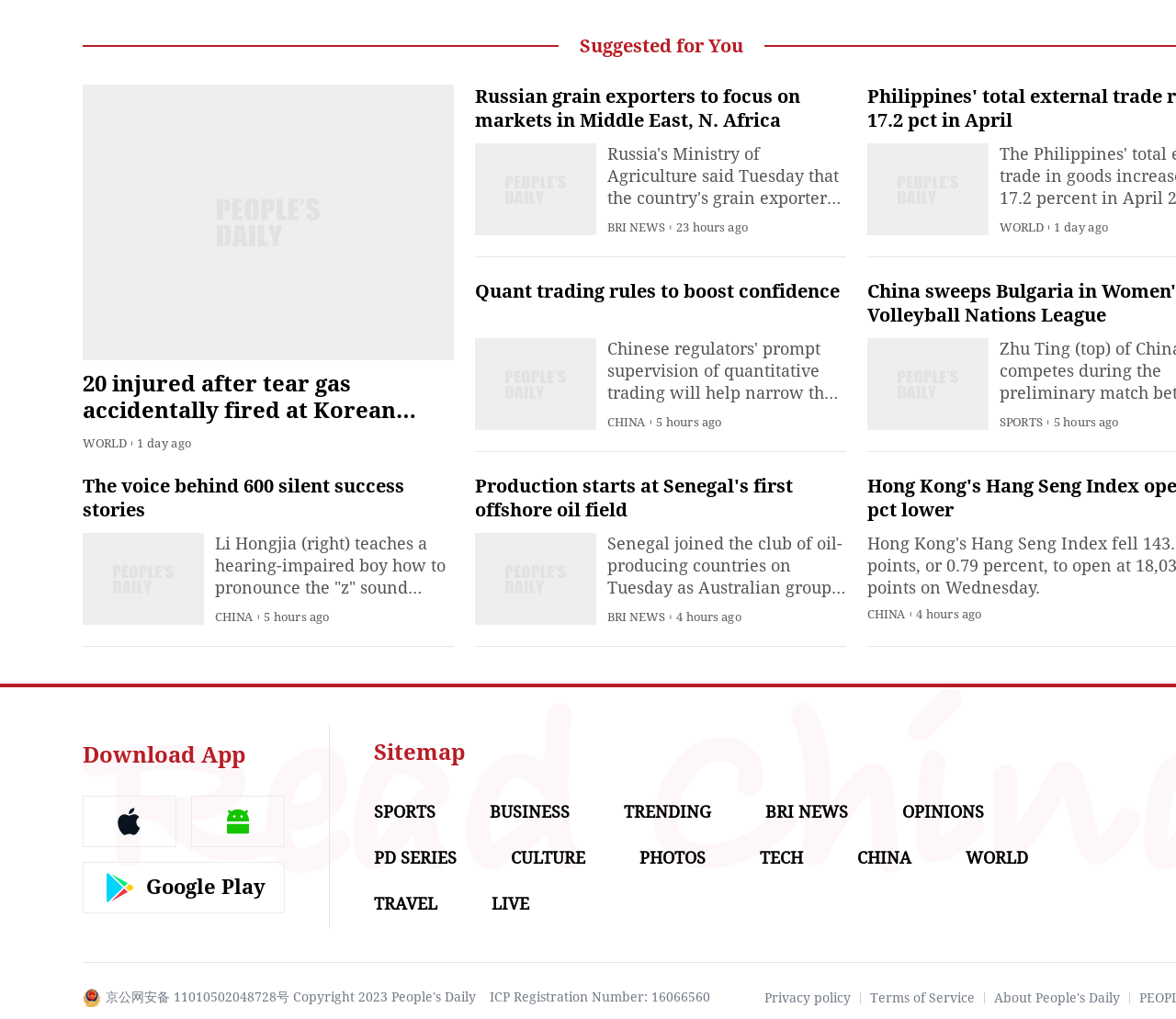Determine the bounding box coordinates for the UI element with the following description: "Terms of Service". The coordinates should be four float numbers between 0 and 1, represented as [left, top, right, bottom].

[0.74, 0.972, 0.829, 0.986]